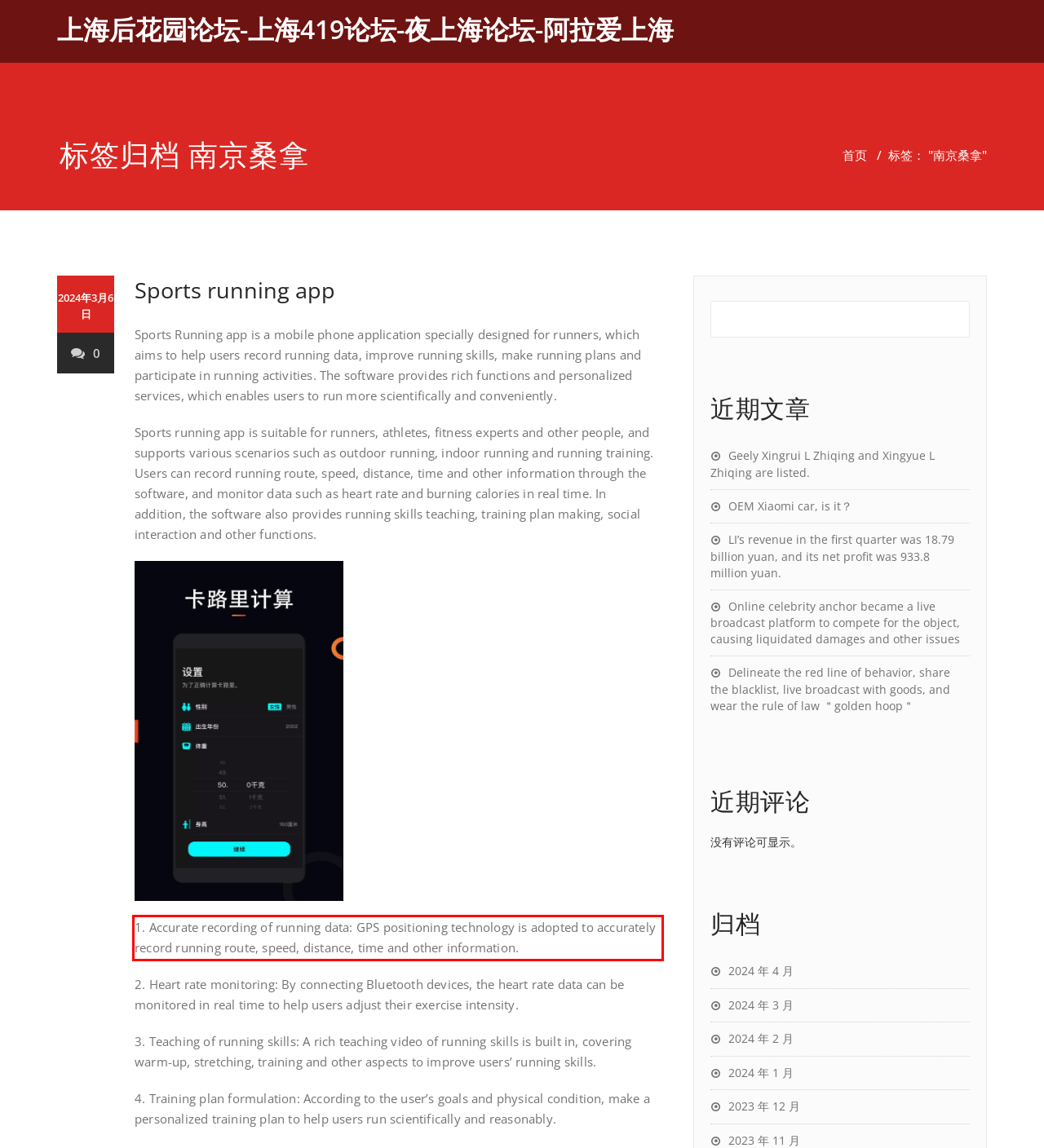Please use OCR to extract the text content from the red bounding box in the provided webpage screenshot.

1. Accurate recording of running data: GPS positioning technology is adopted to accurately record running route, speed, distance, time and other information.